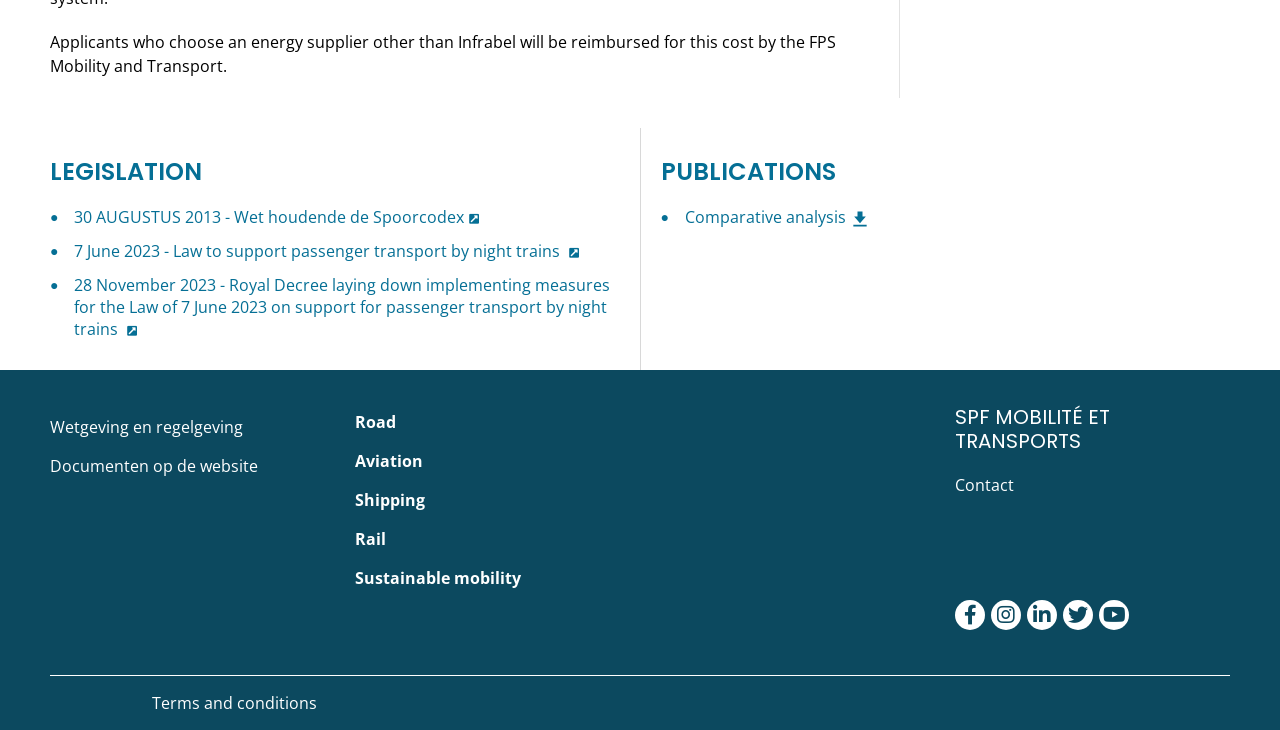How many links are under the 'PUBLICATIONS' heading?
Can you give a detailed and elaborate answer to the question?

Under the 'PUBLICATIONS' heading, there is only one link, which is 'Comparative analysis', located at [0.535, 0.282, 0.679, 0.312].